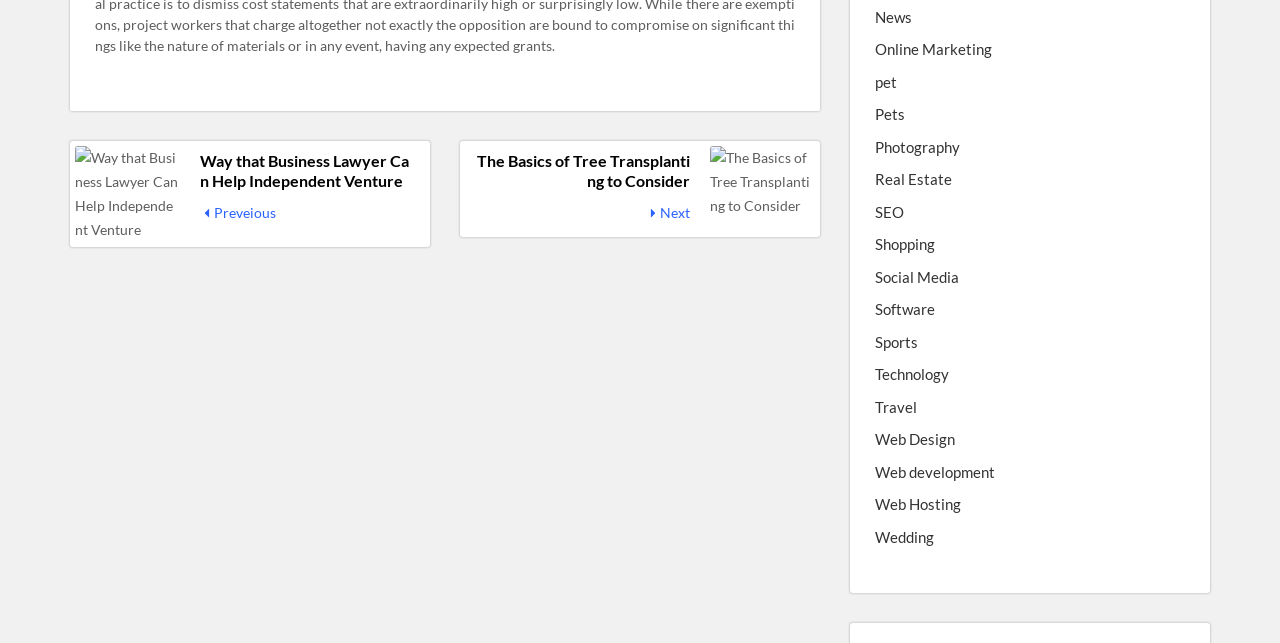Please determine the bounding box coordinates of the element's region to click for the following instruction: "Check Archives".

None